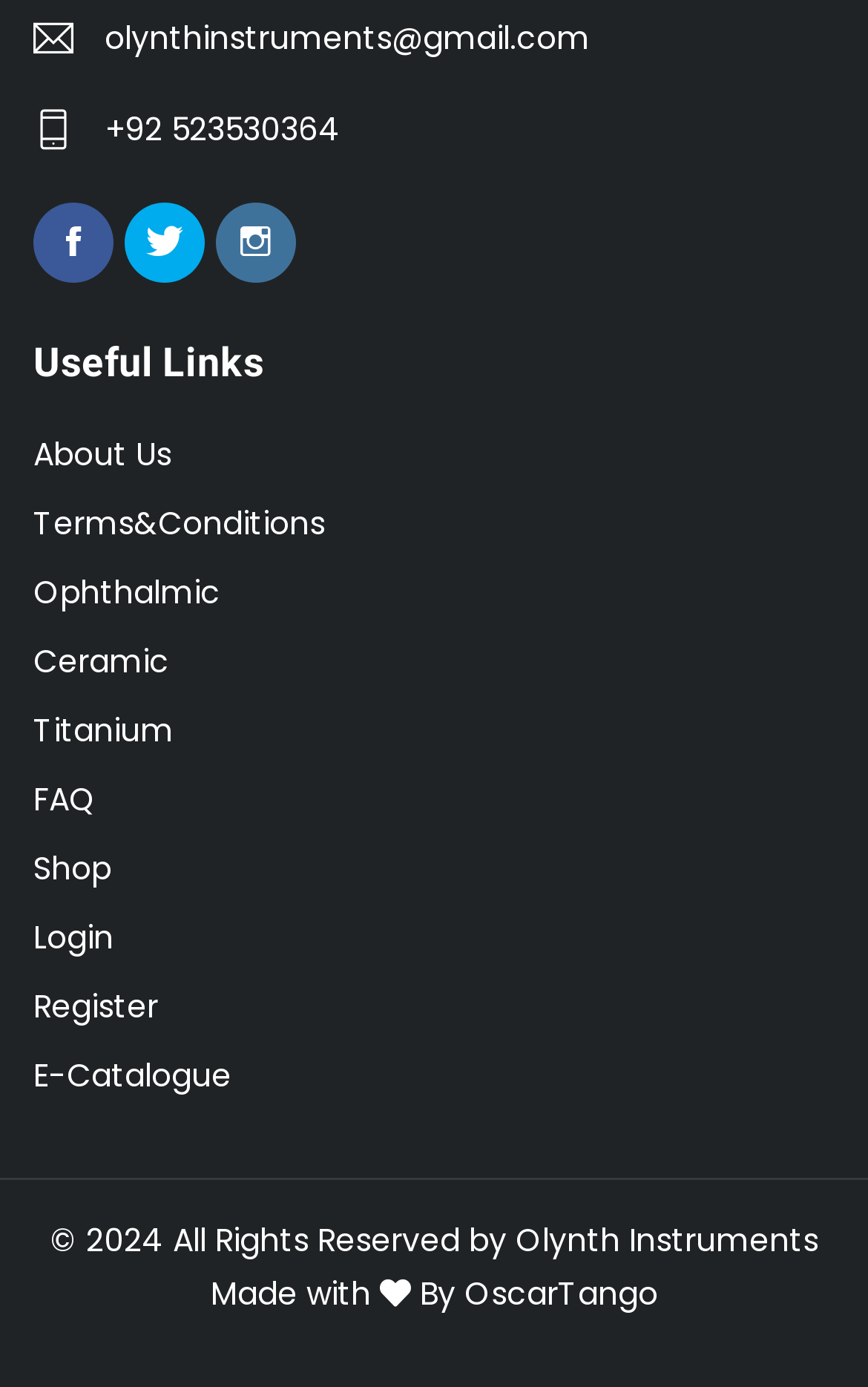Determine the bounding box coordinates in the format (top-left x, top-left y, bottom-right x, bottom-right y). Ensure all values are floating point numbers between 0 and 1. Identify the bounding box of the UI element described by: About Us

[0.038, 0.311, 0.197, 0.343]